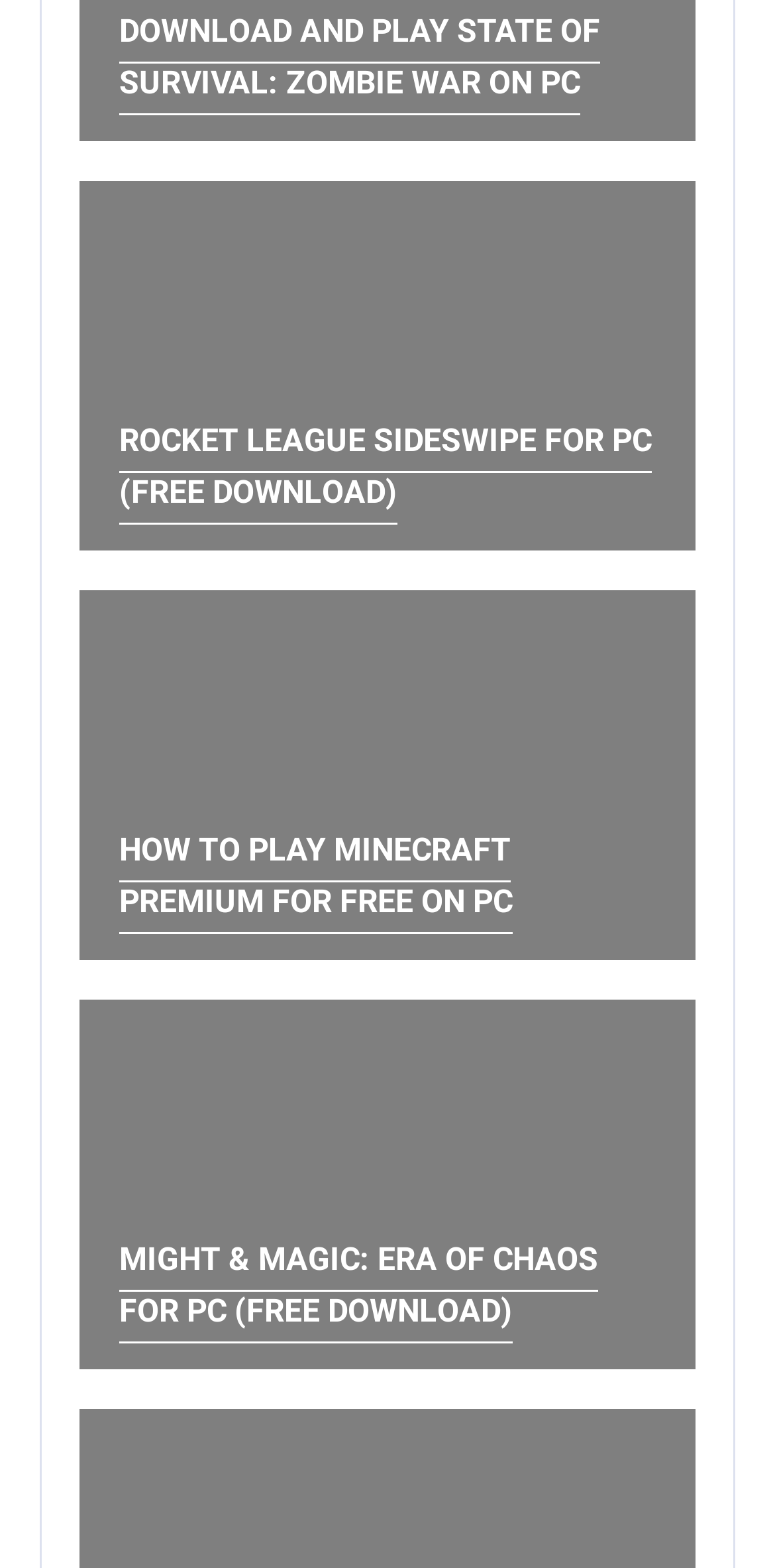Answer this question in one word or a short phrase: What is the theme of the games listed on the page?

Gaming